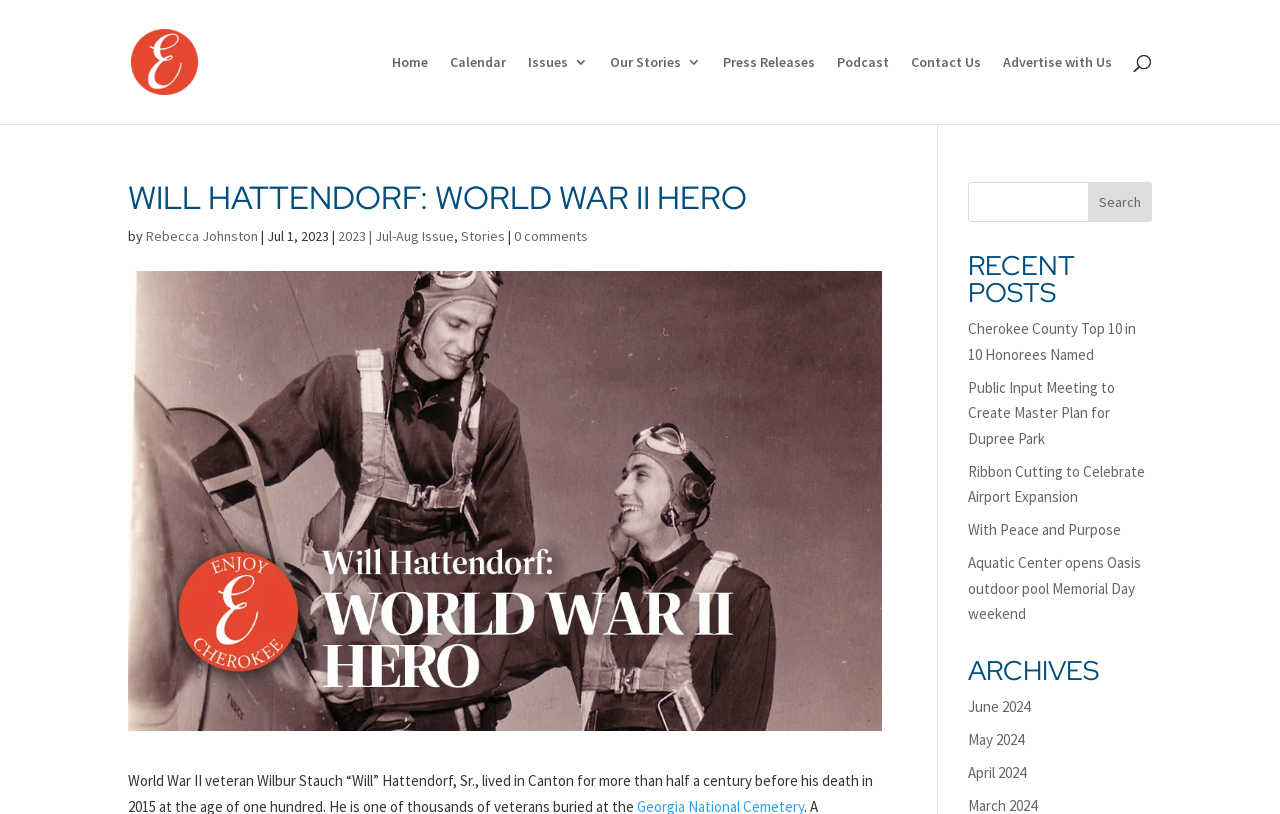Find the bounding box coordinates of the element to click in order to complete the given instruction: "Read Will Hattendorf's story."

[0.1, 0.224, 0.689, 0.275]